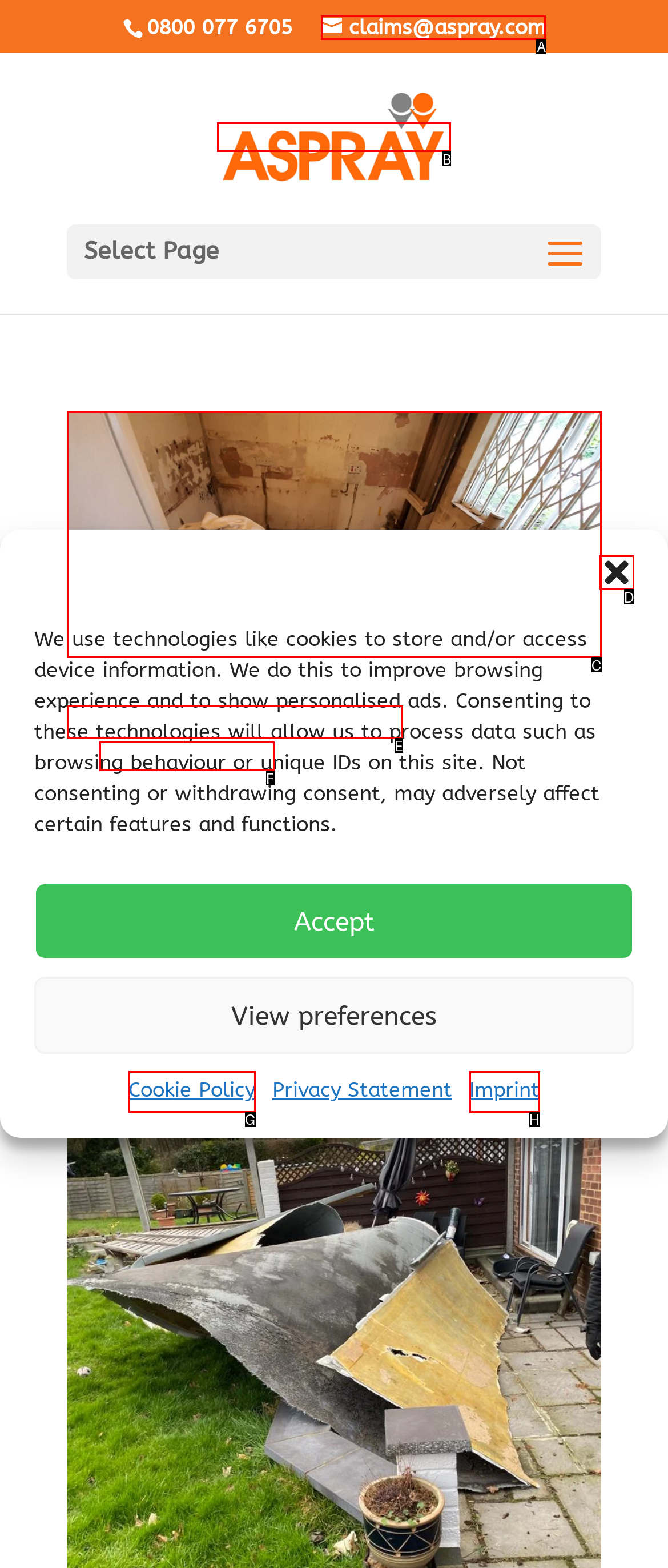Tell me which one HTML element best matches the description: Water Pipe Leak in Leyton
Answer with the option's letter from the given choices directly.

E